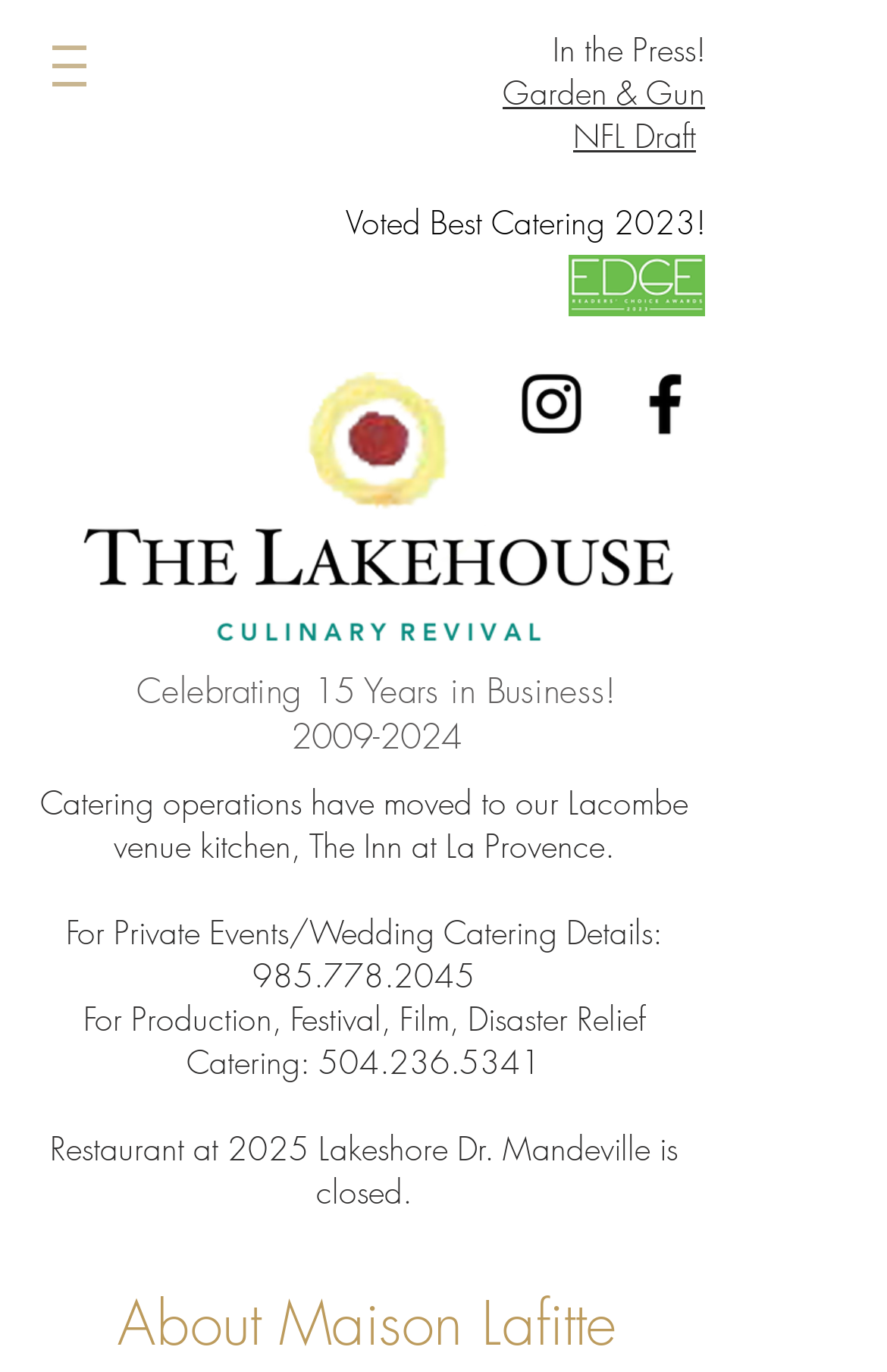Locate the bounding box coordinates of the UI element described by: "NFL Draft". Provide the coordinates as four float numbers between 0 and 1, formatted as [left, top, right, bottom].

[0.646, 0.083, 0.785, 0.114]